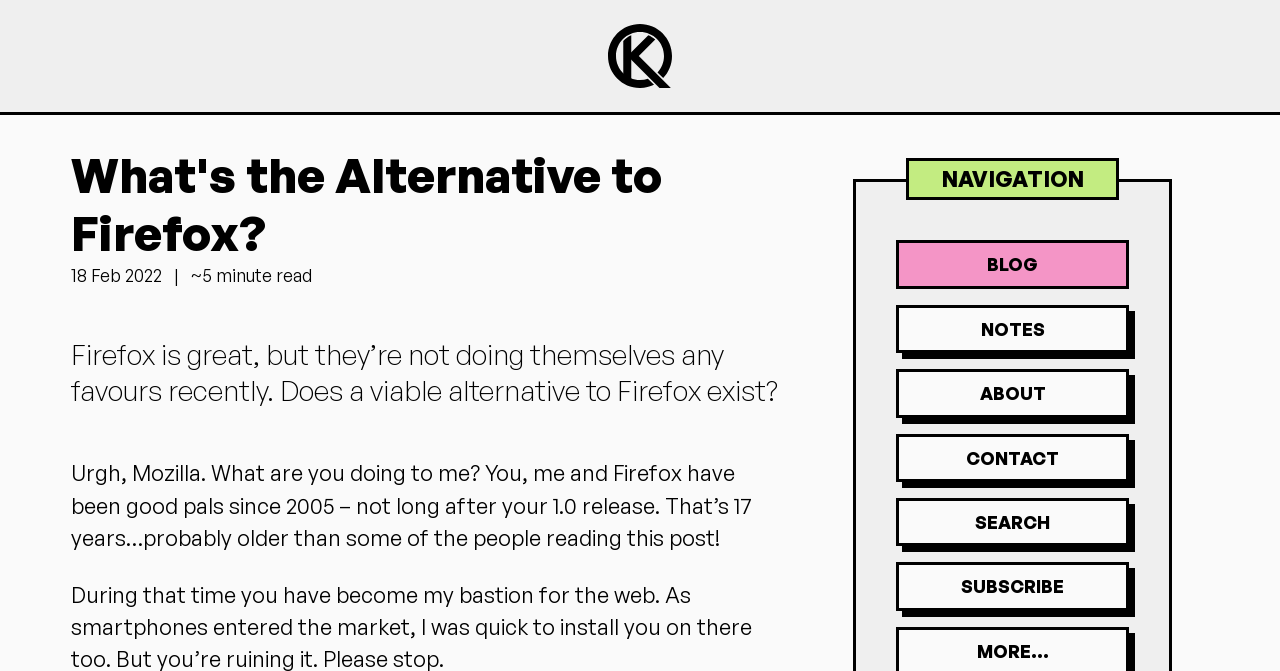Analyze and describe the webpage in a detailed narrative.

The webpage is an article titled "What's the Alternative to Firefox?" by Kev Quirk. At the top, there is a heading with the author's name, "Kev Quirk", followed by the title of the article. Below the title, there is a date "18 Feb 2022" and a separator "|", along with a note indicating the article's reading time, "~5 minute read". 

The main content of the article starts with a paragraph discussing the author's frustration with Mozilla, expressing their long-time loyalty to Firefox since 2005. 

On the right side of the page, there is a vertical menu with six links: "BLOG", "NOTES", "ABOUT", "CONTACT", "SEARCH", and "SUBSCRIBE", listed from top to bottom.